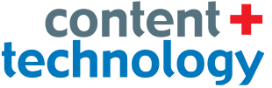What is emphasized in the logo?
Kindly give a detailed and elaborate answer to the question.

According to the caption, 'emphasizing 'Content' in a lighter grey' suggests that the word 'Content' is emphasized in the logo design.